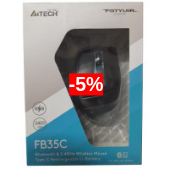What discount is indicated on the packaging?
Use the information from the screenshot to give a comprehensive response to the question.

A notable red label on the packaging indicates a 5% discount, adding an element of savings for potential buyers, which is a key feature highlighted on the packaging.